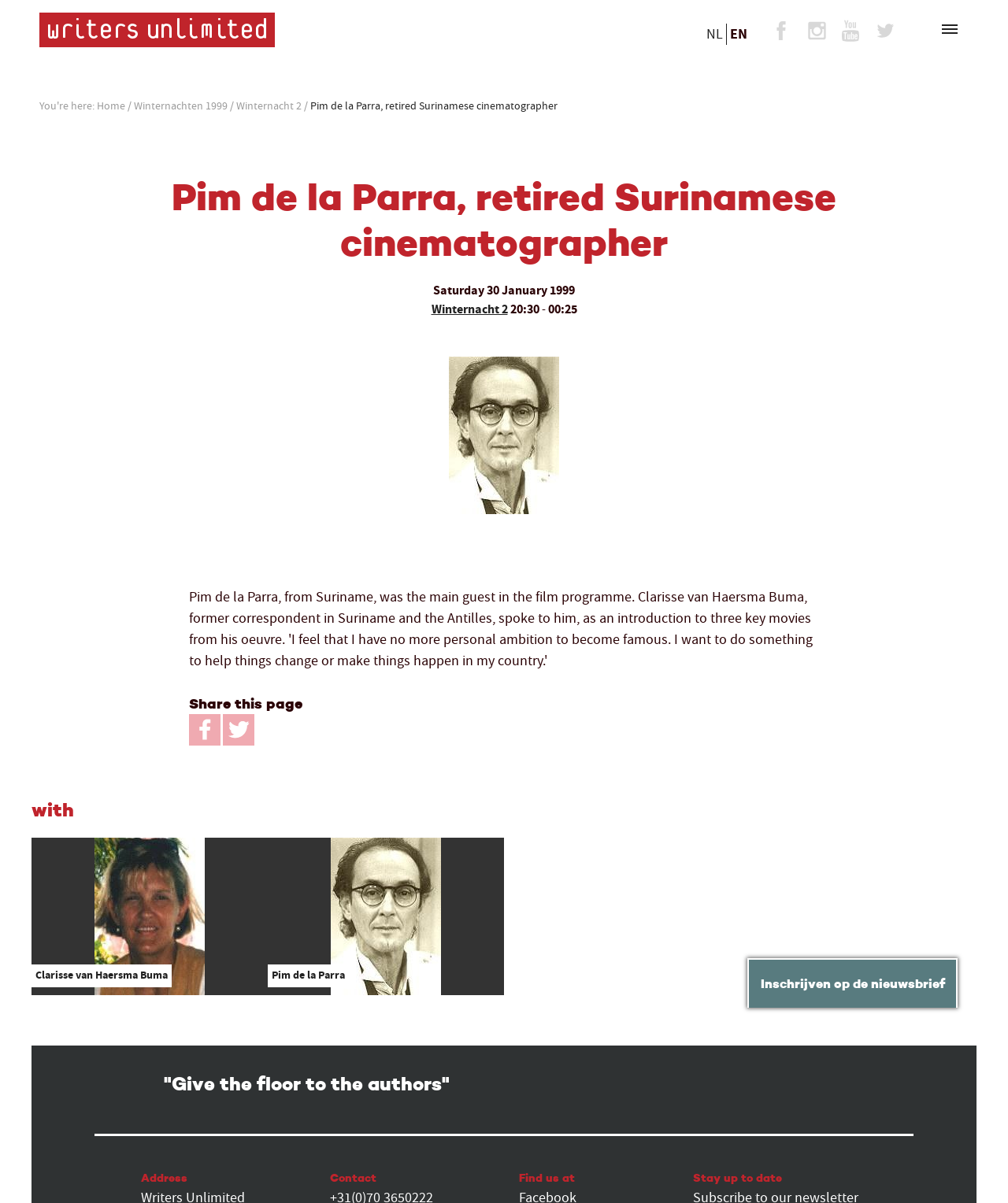Generate the text content of the main heading of the webpage.

Pim de la Parra, retired Surinamese cinematographer